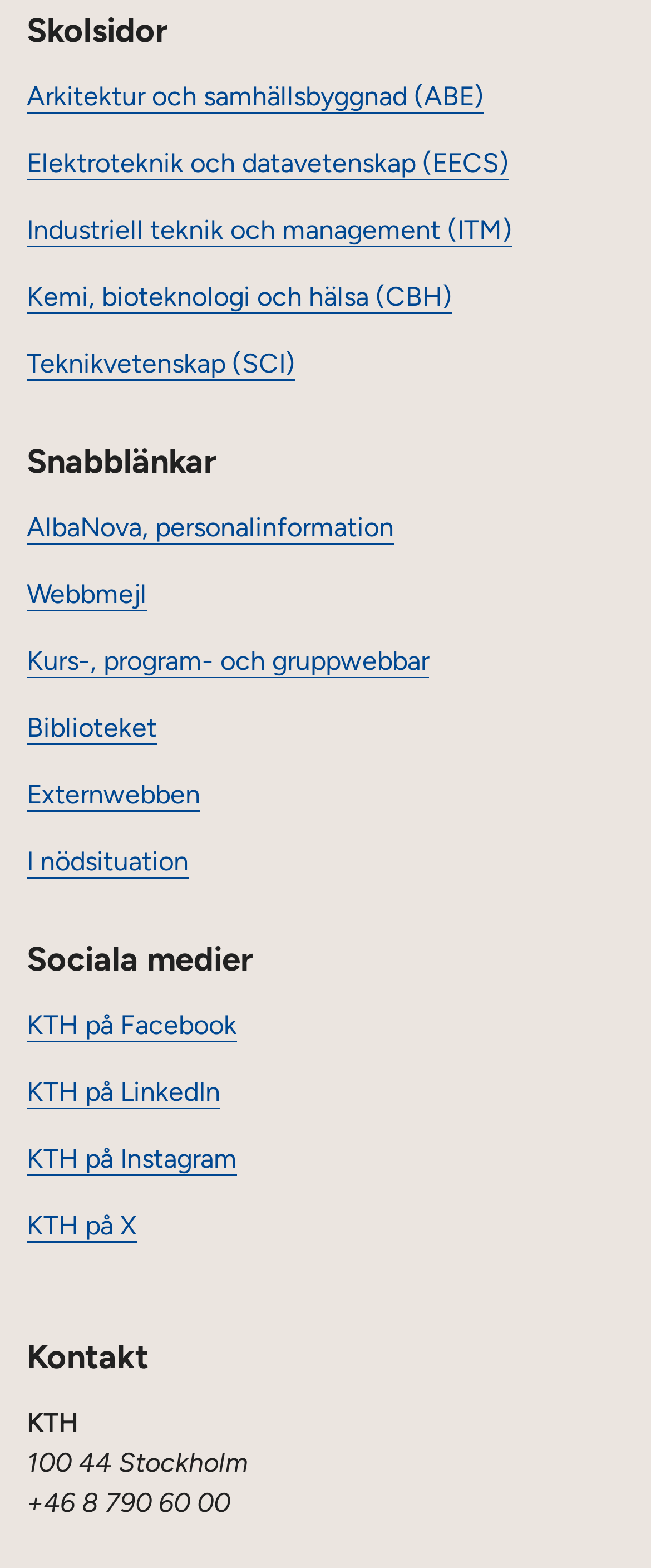Answer the following query with a single word or phrase:
How many social media platforms are listed?

4